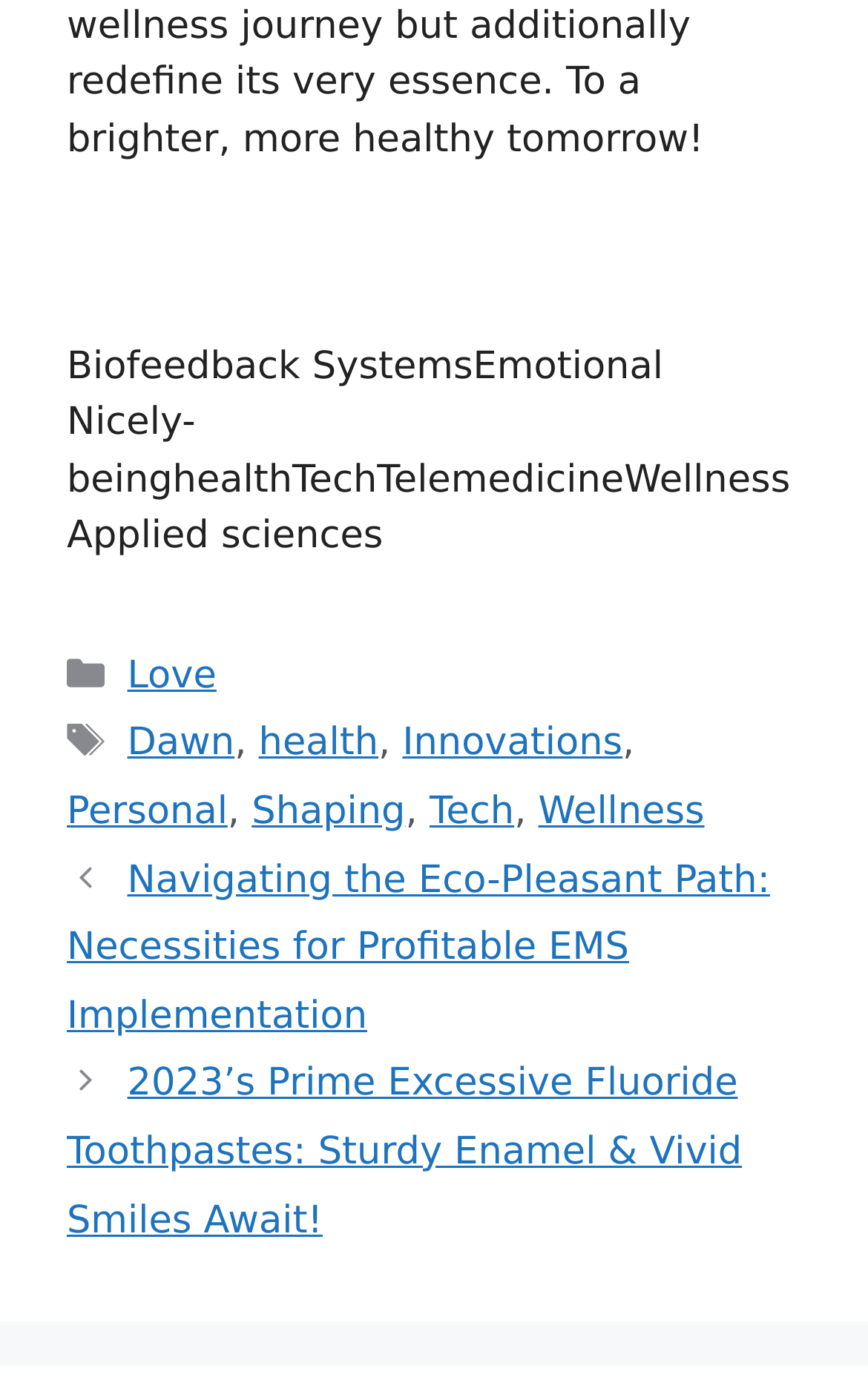Determine the bounding box coordinates of the area to click in order to meet this instruction: "Read the '2023’s Prime Excessive Fluoride Toothpastes: Sturdy Enamel & Vivid Smiles Await!' article".

[0.077, 0.758, 0.855, 0.887]